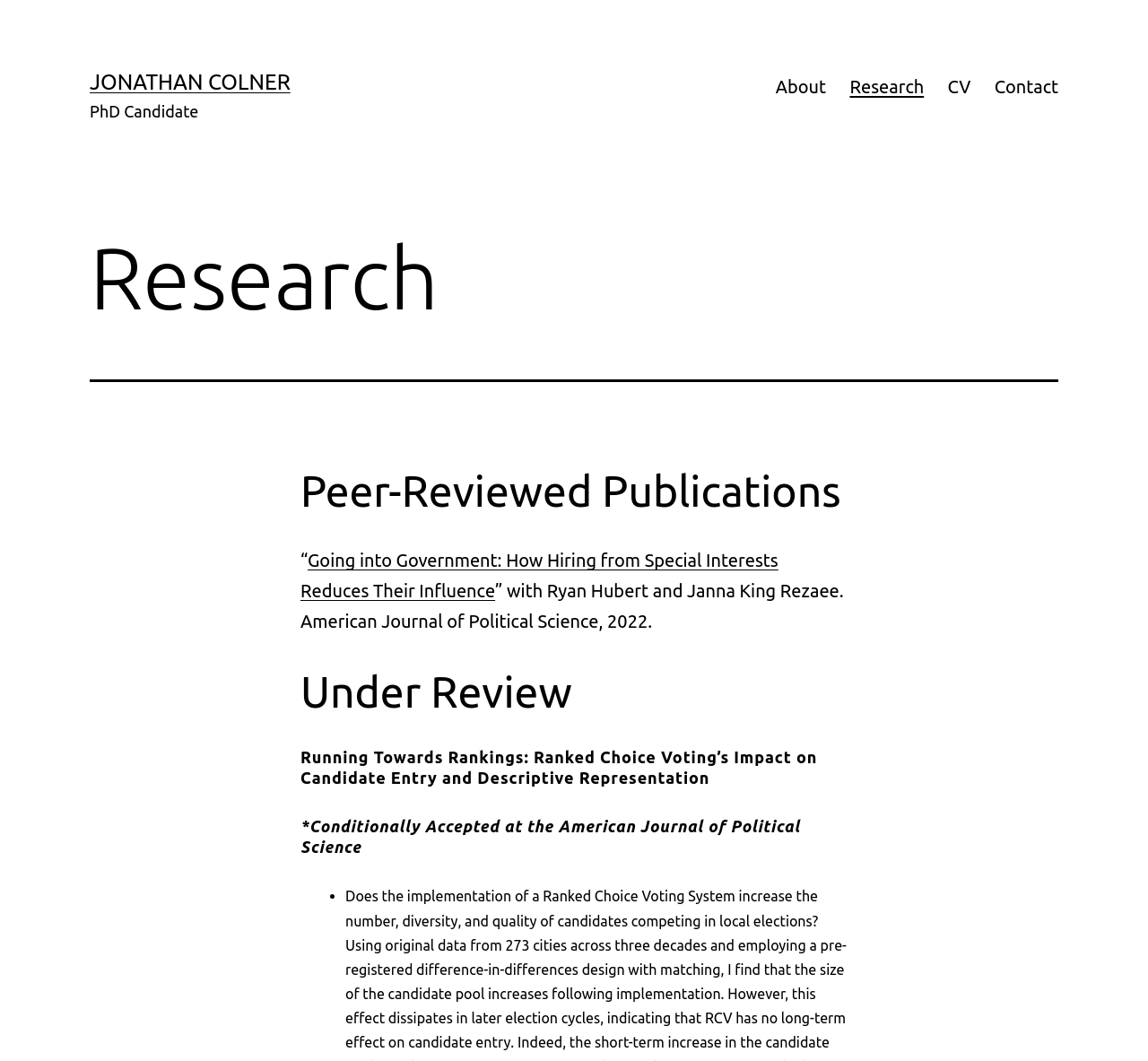Describe the webpage in detail, including text, images, and layout.

The webpage is about Jonathan Colner, a PhD candidate, and his research. At the top left, there is a link to his name, "JONATHAN COLNER", and a static text "PhD Candidate" next to it. On the top right, there is a primary navigation menu with links to "About", "Research", "CV", and "Contact".

Below the navigation menu, there is a header section with a heading "Research" at the top left. Underneath, there are three sections: "Peer-Reviewed Publications", "Under Review", and "Running Towards Rankings". 

In the "Peer-Reviewed Publications" section, there is a link to a publication titled "Going into Government: How Hiring from Special Interests Reduces Their Influence" with a description "with Ryan Hubert and Janna King Rezaee. American Journal of Political Science, 2022." 

In the "Under Review" section, there is a heading with the title "Running Towards Rankings: Ranked Choice Voting’s Impact on Candidate Entry and Descriptive Representation". 

In the "Running Towards Rankings" section, there is a heading with the title "*Conditionally Accepted at the American Journal of Political Science" and a list marker "•" below it.